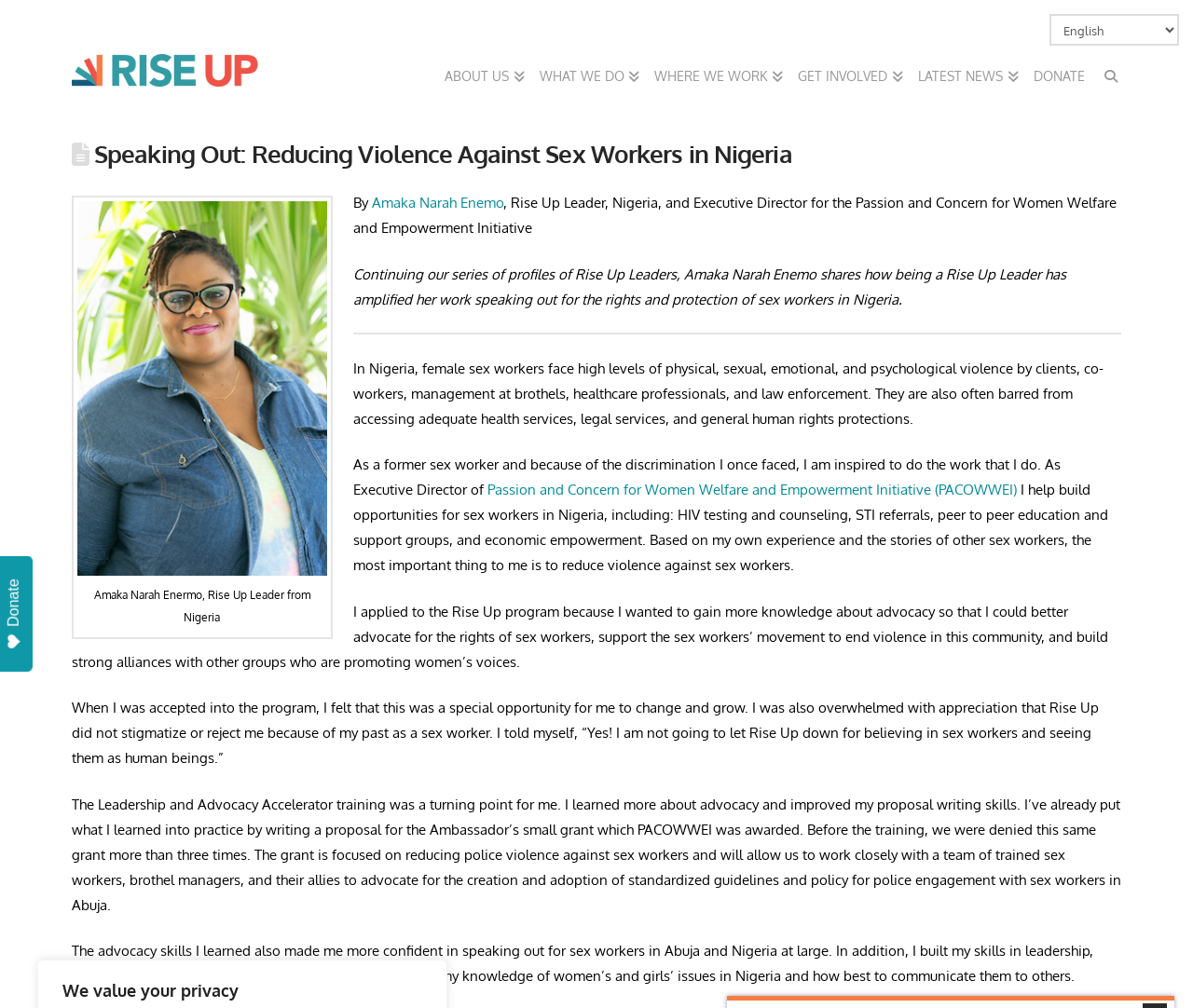Please provide the bounding box coordinates in the format (top-left x, top-left y, bottom-right x, bottom-right y). Remember, all values are floating point numbers between 0 and 1. What is the bounding box coordinate of the region described as: Donate

[0.86, 0.0, 0.916, 0.102]